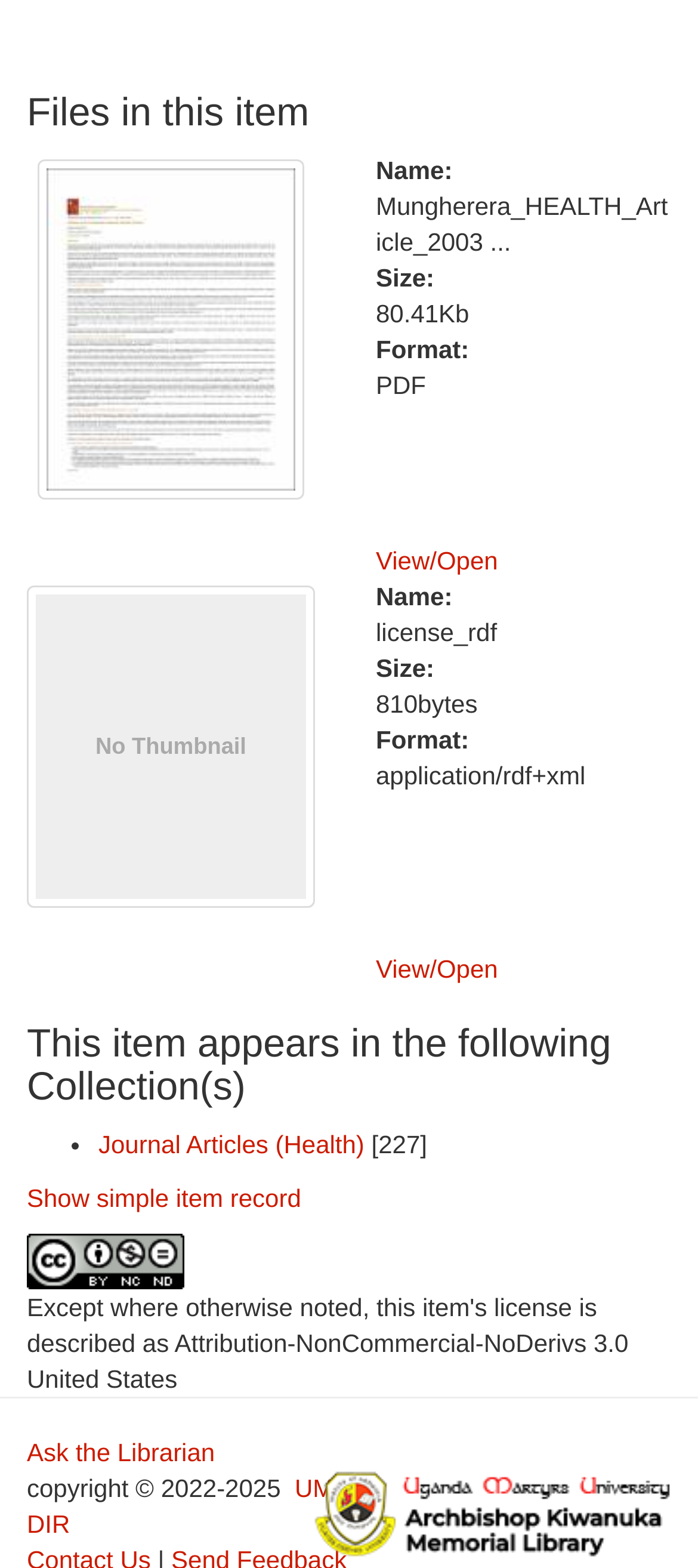Please specify the bounding box coordinates of the element that should be clicked to execute the given instruction: 'View the file'. Ensure the coordinates are four float numbers between 0 and 1, expressed as [left, top, right, bottom].

[0.538, 0.348, 0.713, 0.367]